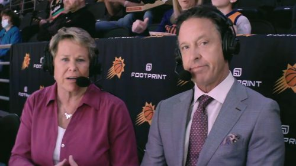Give a concise answer using one word or a phrase to the following question:
What is the atmosphere like in the background?

Engaging